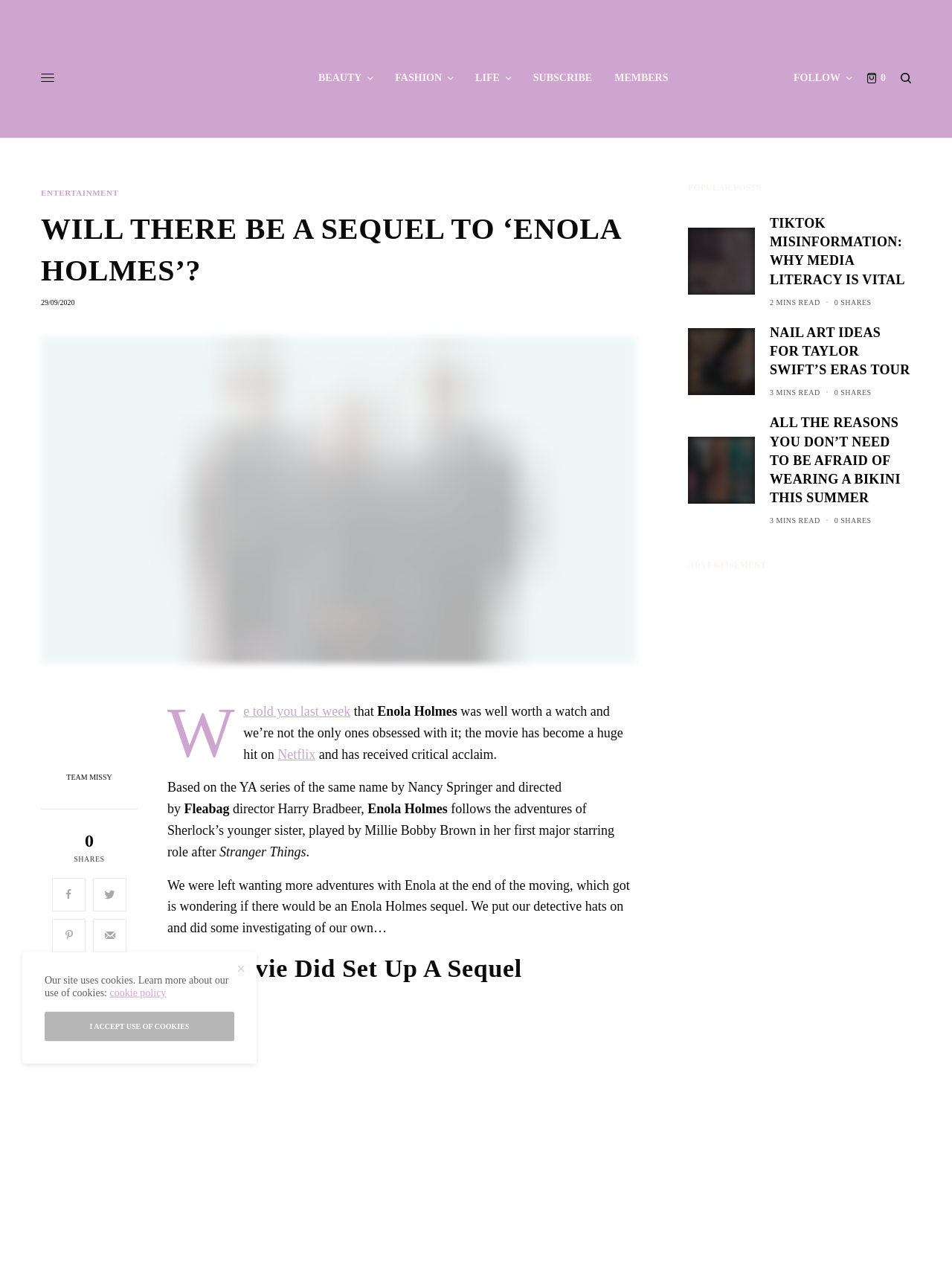Respond to the question below with a single word or phrase:
Is there a image of Millie Bobby Brown on the webpage?

No